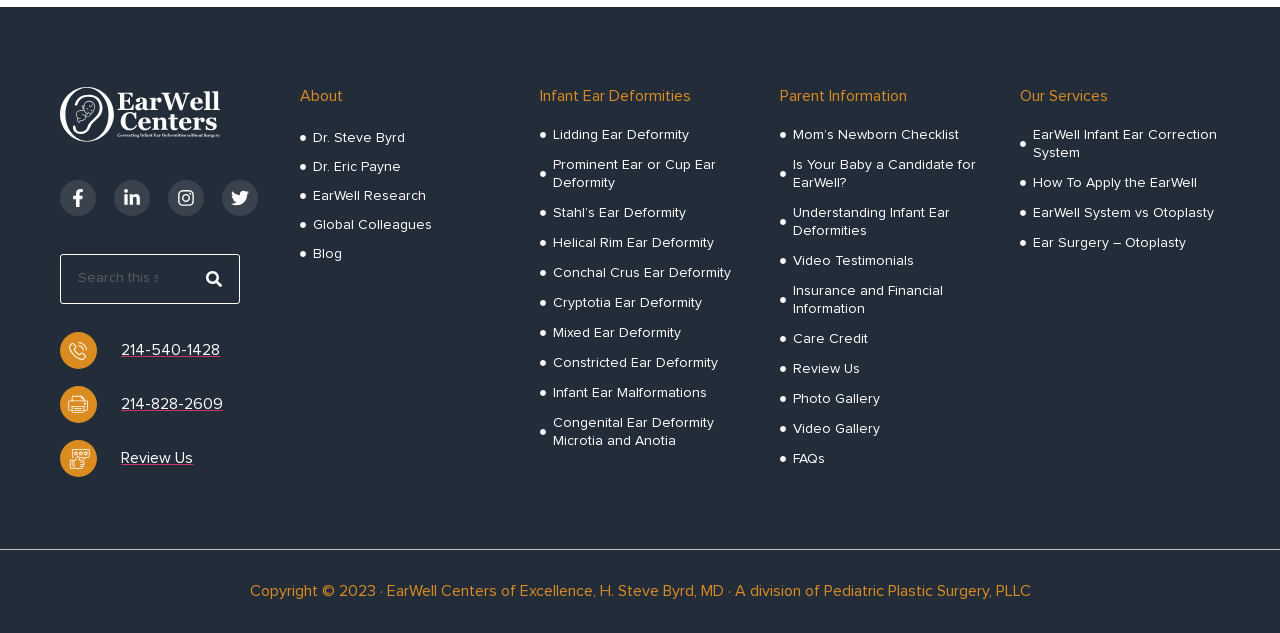Given the element description 214-540-1428, predict the bounding box coordinates for the UI element in the webpage screenshot. The format should be (top-left x, top-left y, bottom-right x, bottom-right y), and the values should be between 0 and 1.

[0.047, 0.524, 0.203, 0.582]